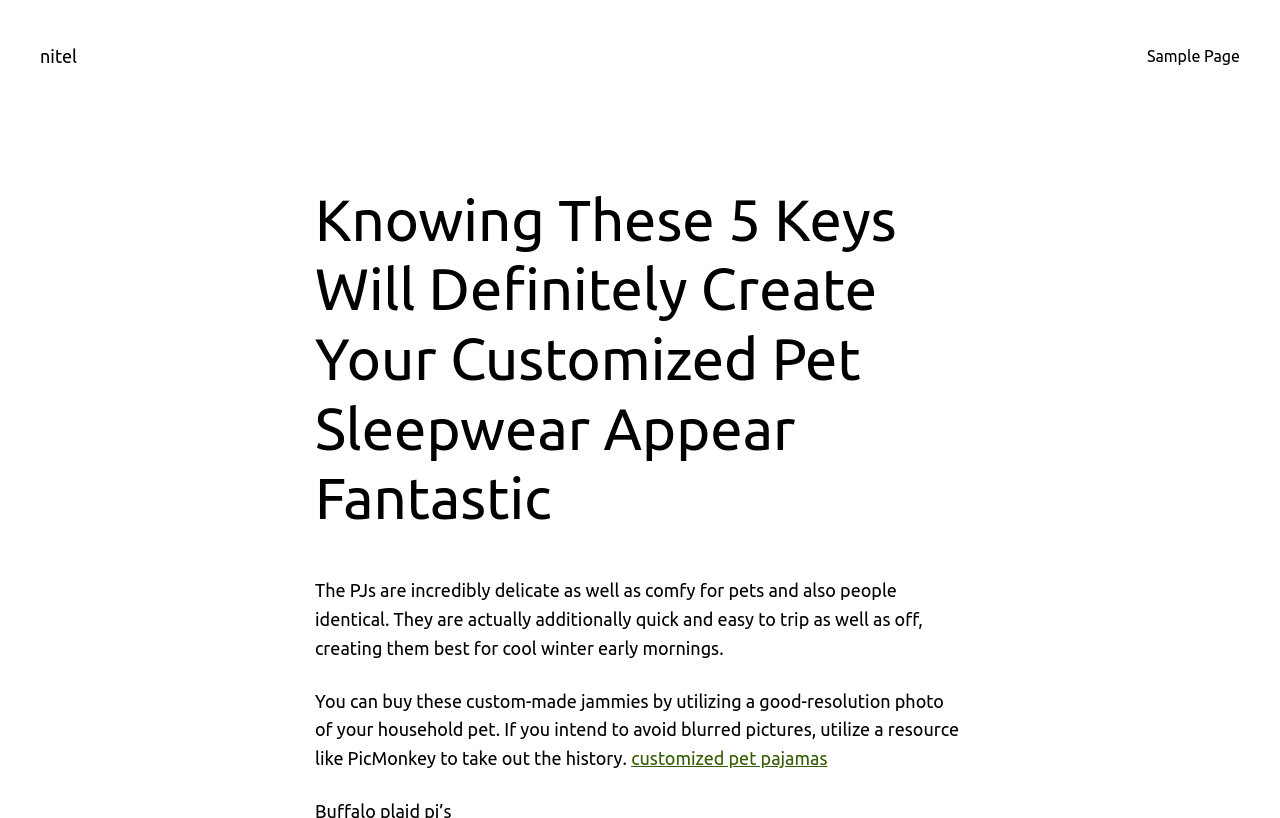Generate the text content of the main headline of the webpage.

Knowing These 5 Keys Will Definitely Create Your Customized Pet Sleepwear Appear Fantastic